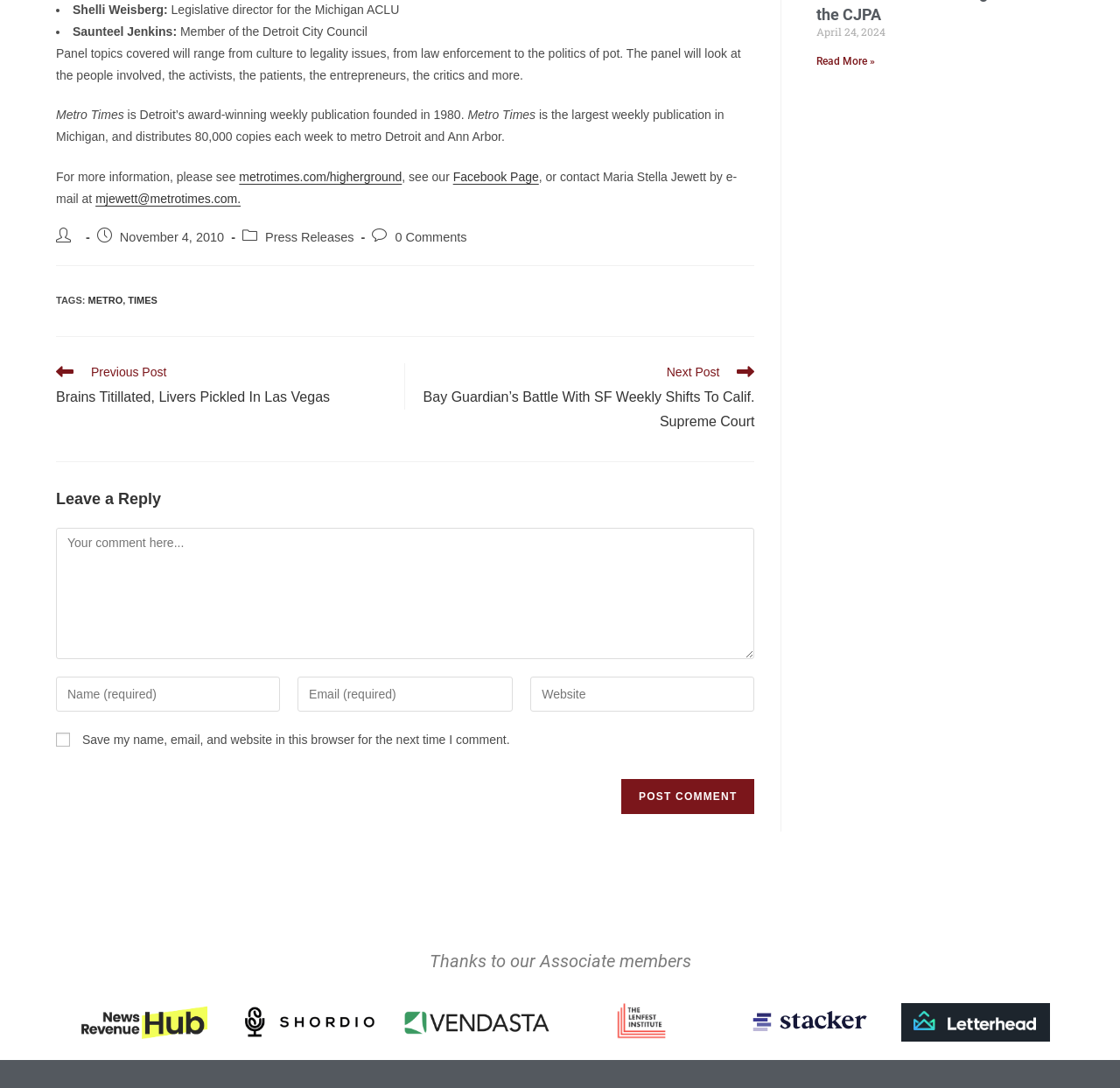Indicate the bounding box coordinates of the element that must be clicked to execute the instruction: "Click the 'Previous Post Brains Titillated, Livers Pickled In Las Vegas' link". The coordinates should be given as four float numbers between 0 and 1, i.e., [left, top, right, bottom].

[0.05, 0.334, 0.345, 0.377]